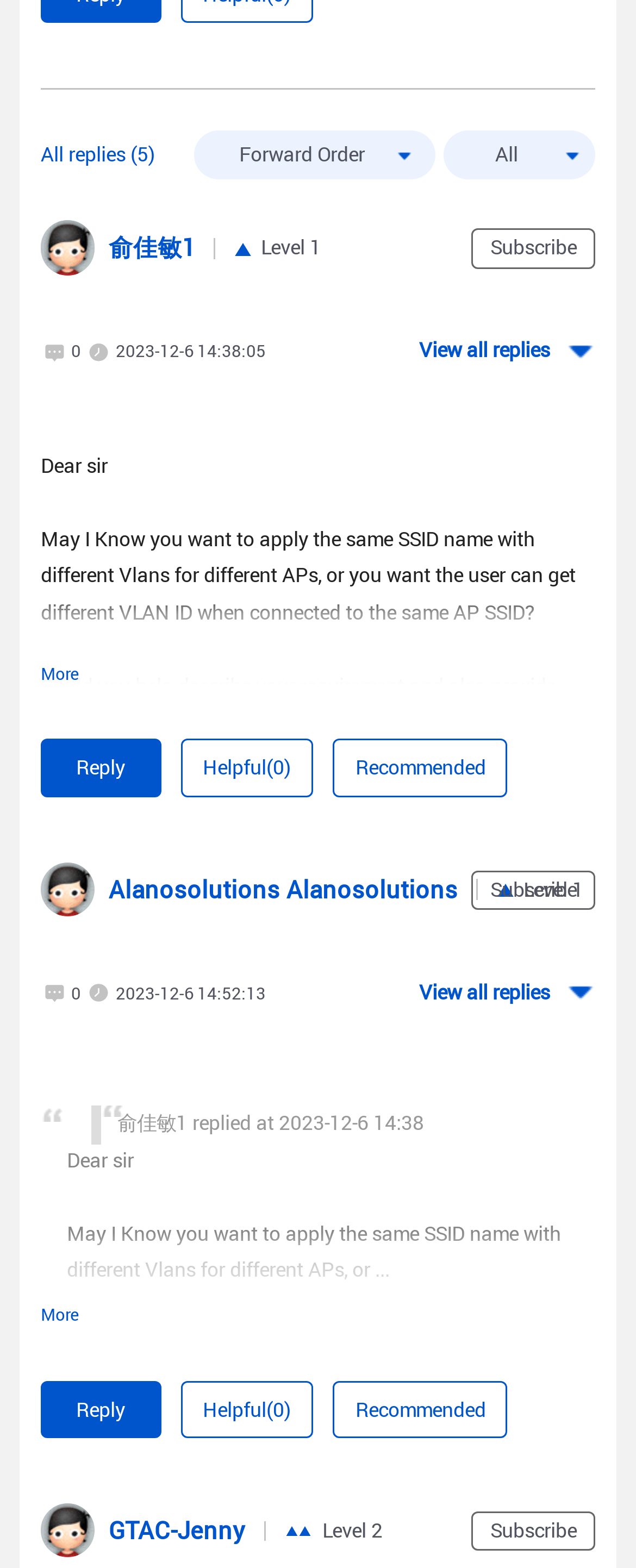Identify the bounding box coordinates of the element that should be clicked to fulfill this task: "View all replies". The coordinates should be provided as four float numbers between 0 and 1, i.e., [left, top, right, bottom].

[0.659, 0.216, 0.936, 0.233]